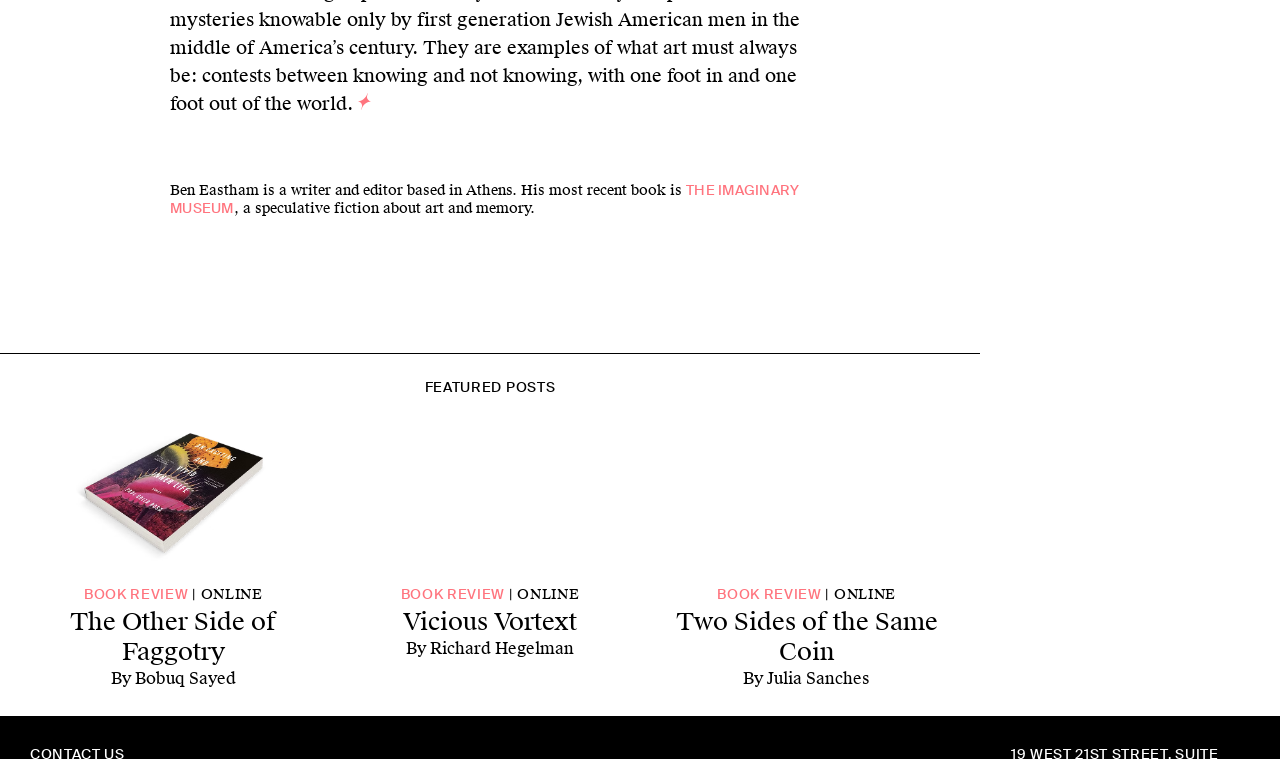Please identify the bounding box coordinates of the region to click in order to complete the given instruction: "Read the article about Two Sides of the Same Coin By Julia Sanches". The coordinates should be four float numbers between 0 and 1, i.e., [left, top, right, bottom].

[0.518, 0.8, 0.742, 0.91]